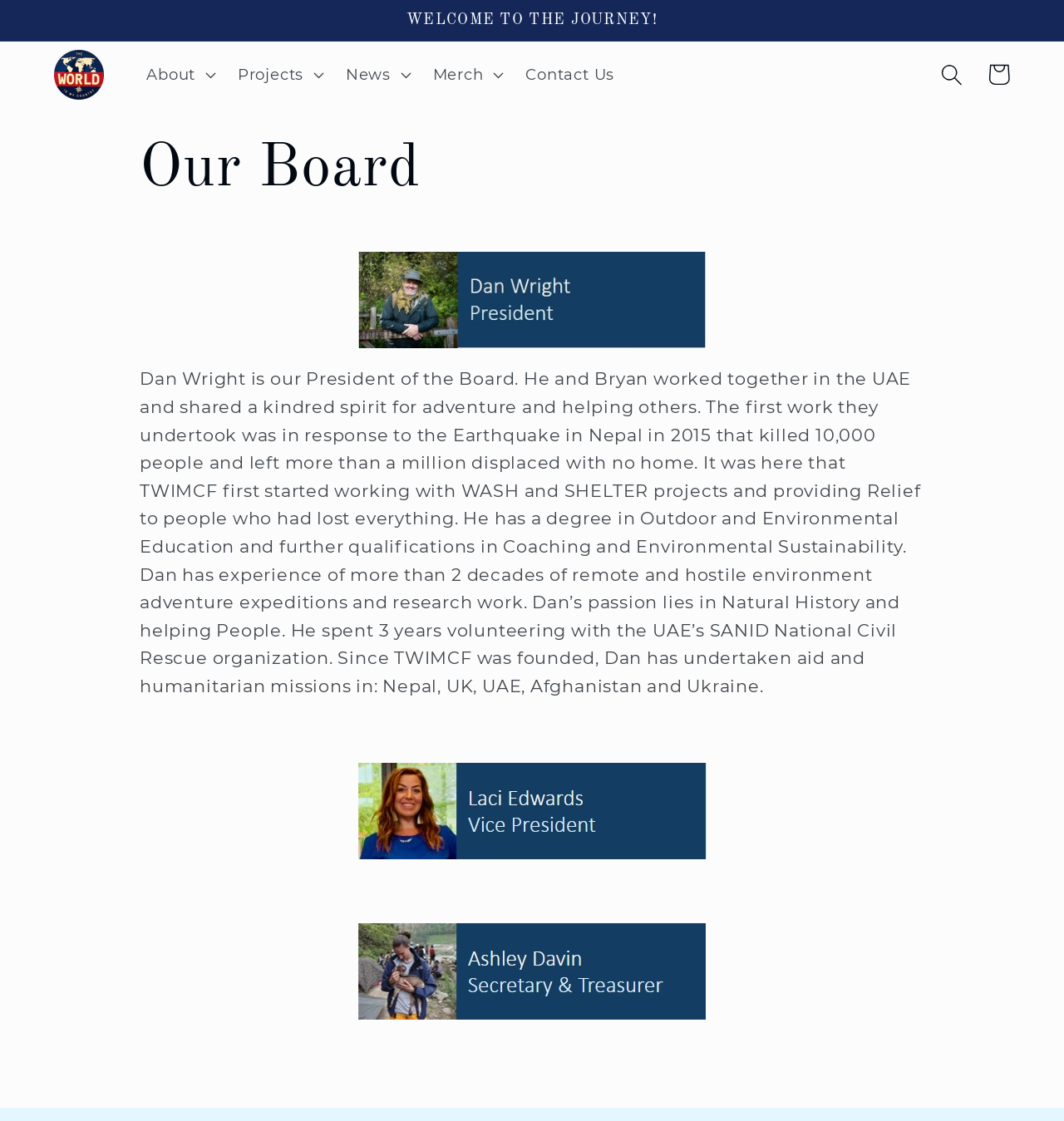Answer the question below using just one word or a short phrase: 
What is the name of the organization that Dan and Bryan worked with in the UAE?

SANID National Civil Rescue organization